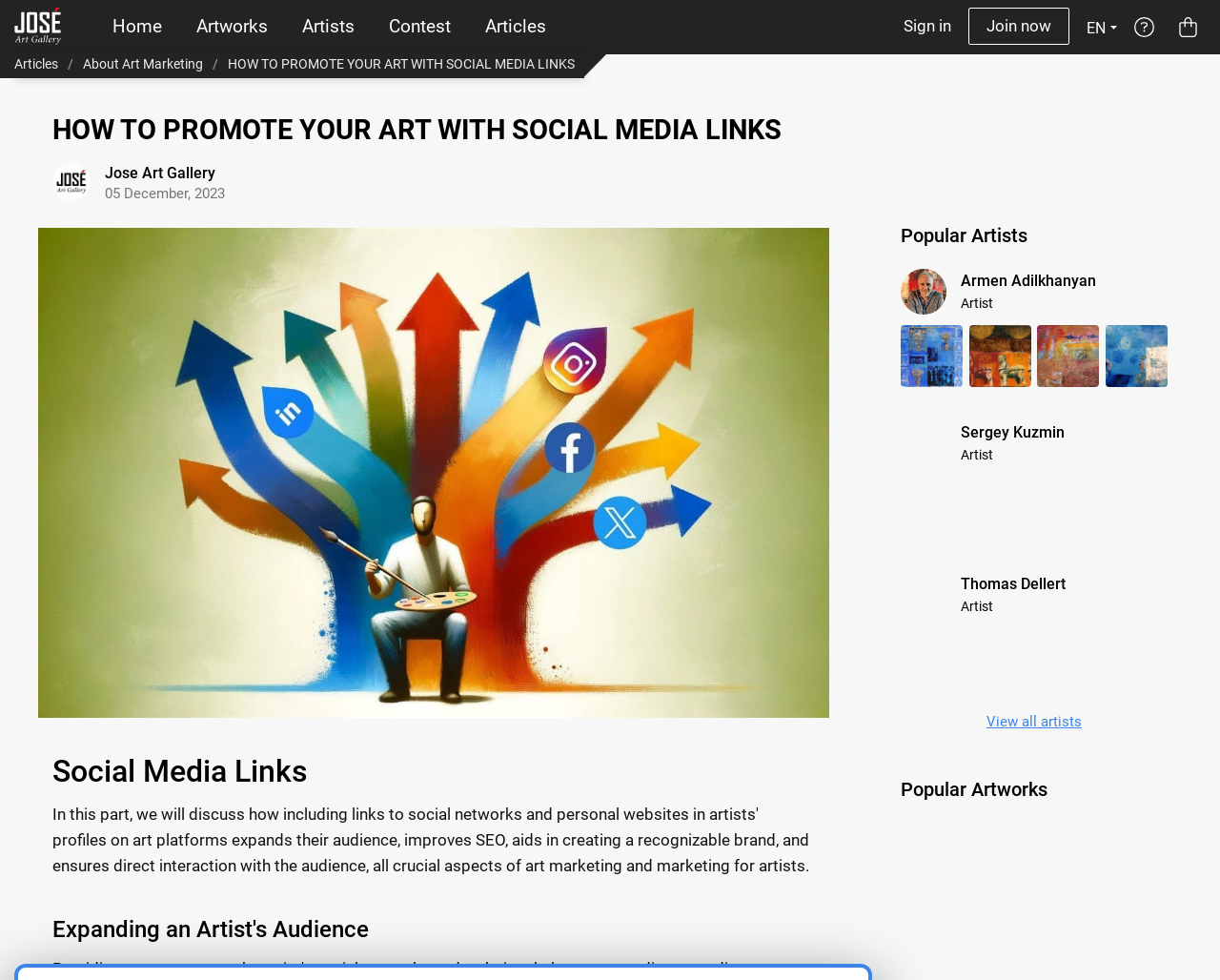What is the language of the webpage?
Please answer the question with a detailed response using the information from the screenshot.

The language of the webpage can be found in the top-right corner, where there is a static text element with the text 'EN'.